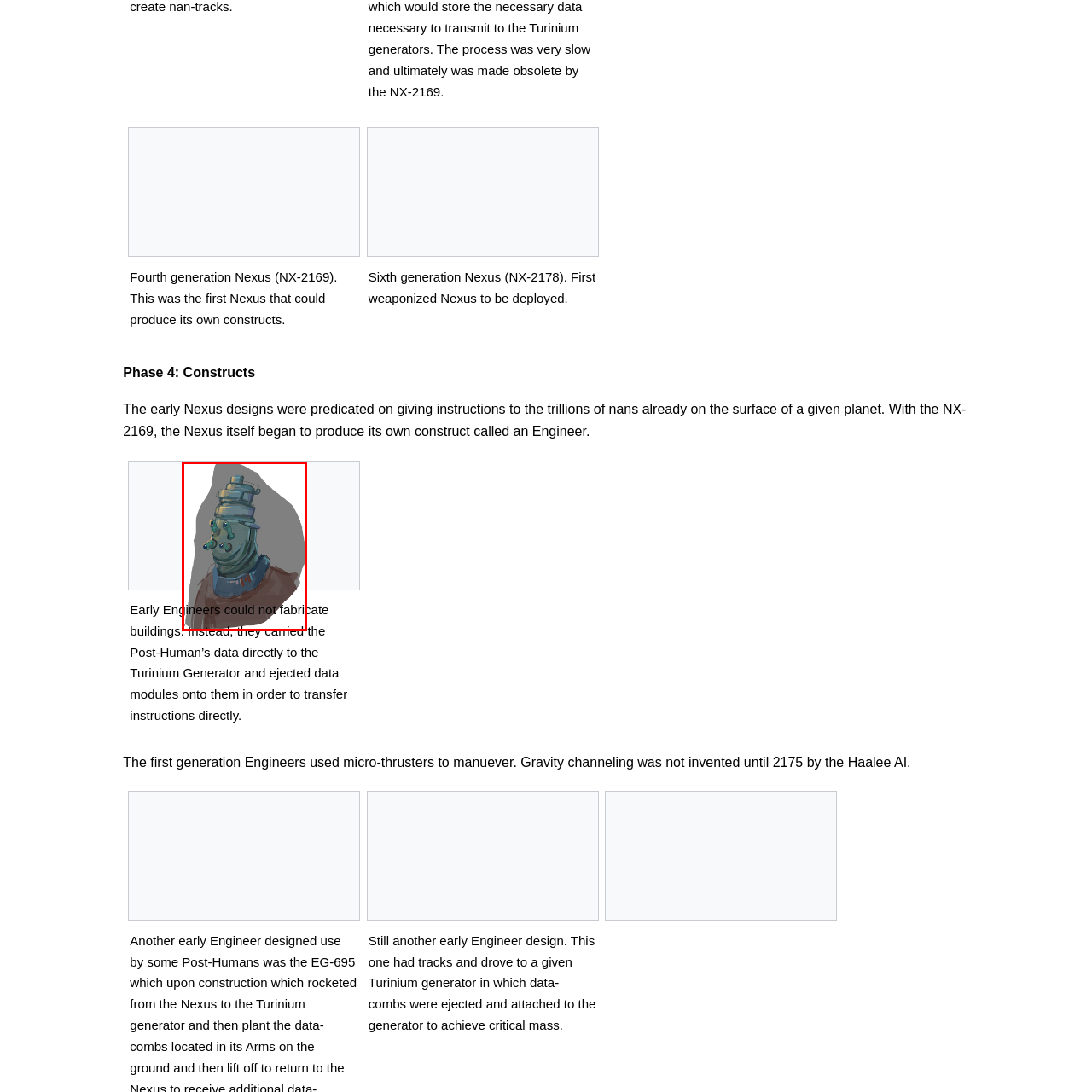What were the constructs not yet capable of?
Scrutinize the image inside the red bounding box and provide a detailed and extensive answer to the question.

According to the caption, during this era, the constructs, like the Engineer, were not yet capable of fabricating buildings, but instead focused on transporting data from Post-Humans to the Turinium Generator.